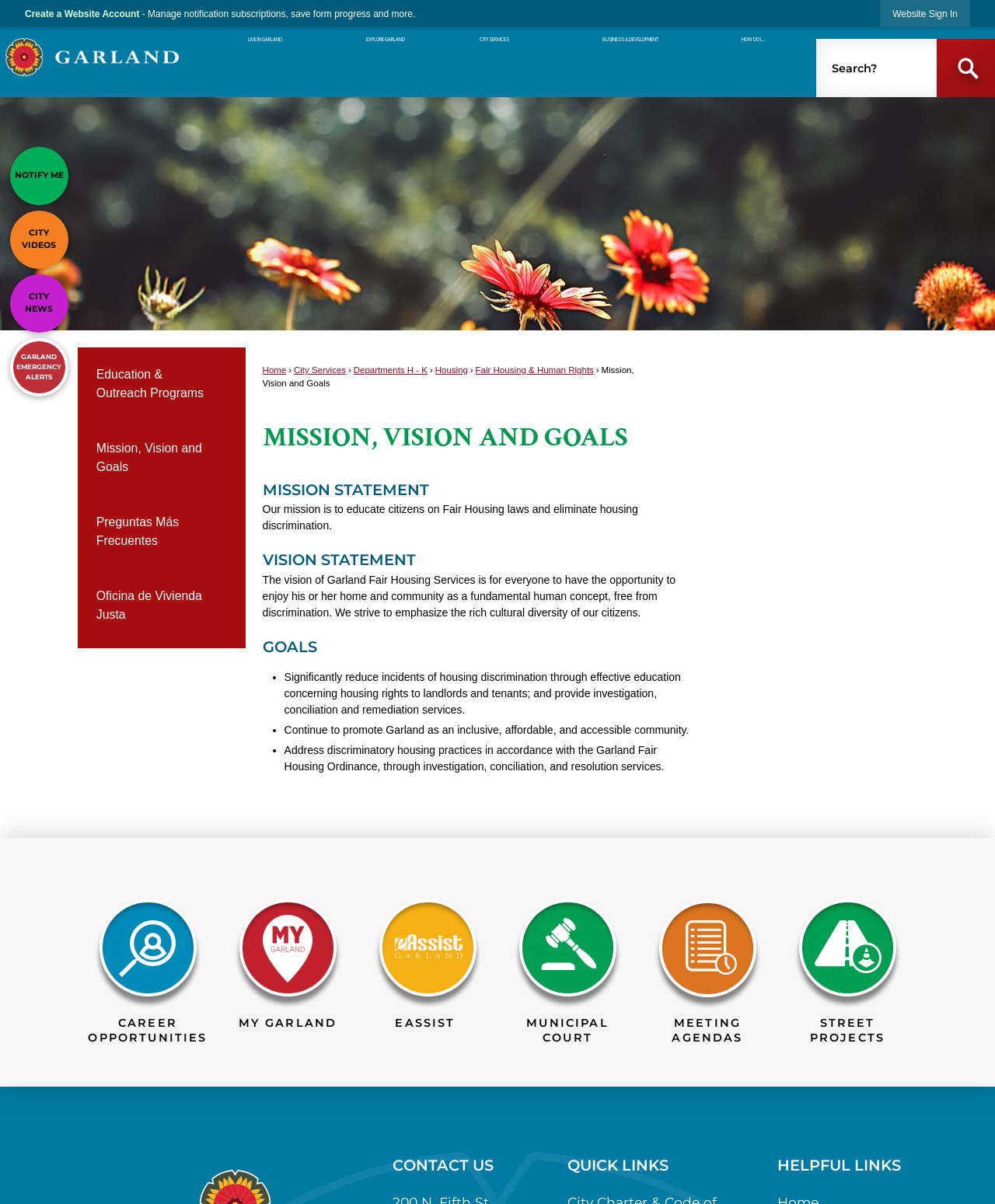Provide a comprehensive caption for the webpage.

The webpage is about the Mission of the Office of Fair Housing and Human Rights in Garland, Texas. At the top, there is a navigation menu with links to "Skip to Main Content", "Create a Website Account", and "Website Sign In". Below this, there is a search bar with a magnifying glass icon. 

To the left of the search bar, there is a vertical menu with links to "LIVE IN GARLAND", "EXPLORE GARLAND", "CITY SERVICES", "BUSINESS & DEVELOPMENT", and "HOW DO I...". 

The main content of the page is divided into sections. The first section has links to "Home", "City Services", "Departments H - K", "Housing", and "Fair Housing & Human Rights". Below this, there is a heading "MISSION, VISION AND GOALS" followed by three sections: "MISSION STATEMENT", "VISION STATEMENT", and "GOALS". The mission statement explains the office's goal to educate citizens on Fair Housing laws and eliminate housing discrimination. The vision statement describes the office's goal for everyone to have the opportunity to enjoy their home and community without discrimination. The goals section lists three objectives, including reducing incidents of housing discrimination, promoting Garland as an inclusive community, and addressing discriminatory housing practices.

To the right of the main content, there is a complementary section with links to "Education & Outreach Programs", "Mission, Vision and Goals", "Preguntas Más Frecuentes", and "Oficina de Vivienda Justa". 

At the bottom of the page, there are several links to "NOTIFY ME", "CITY VIDEOS", "CITY NEWS", and "GARLAND EMERGENCY ALERTS". There is also a section with links to "CAREER OPPORTUNITIES", "MY GARLAND", "EASSIST", "MUNICIPAL COURT", "MEETING AGENDAS", and "STREET PROJECTS". Finally, there is a "CONTACT US" section and a "QUICK LINKS" section with links to helpful resources.